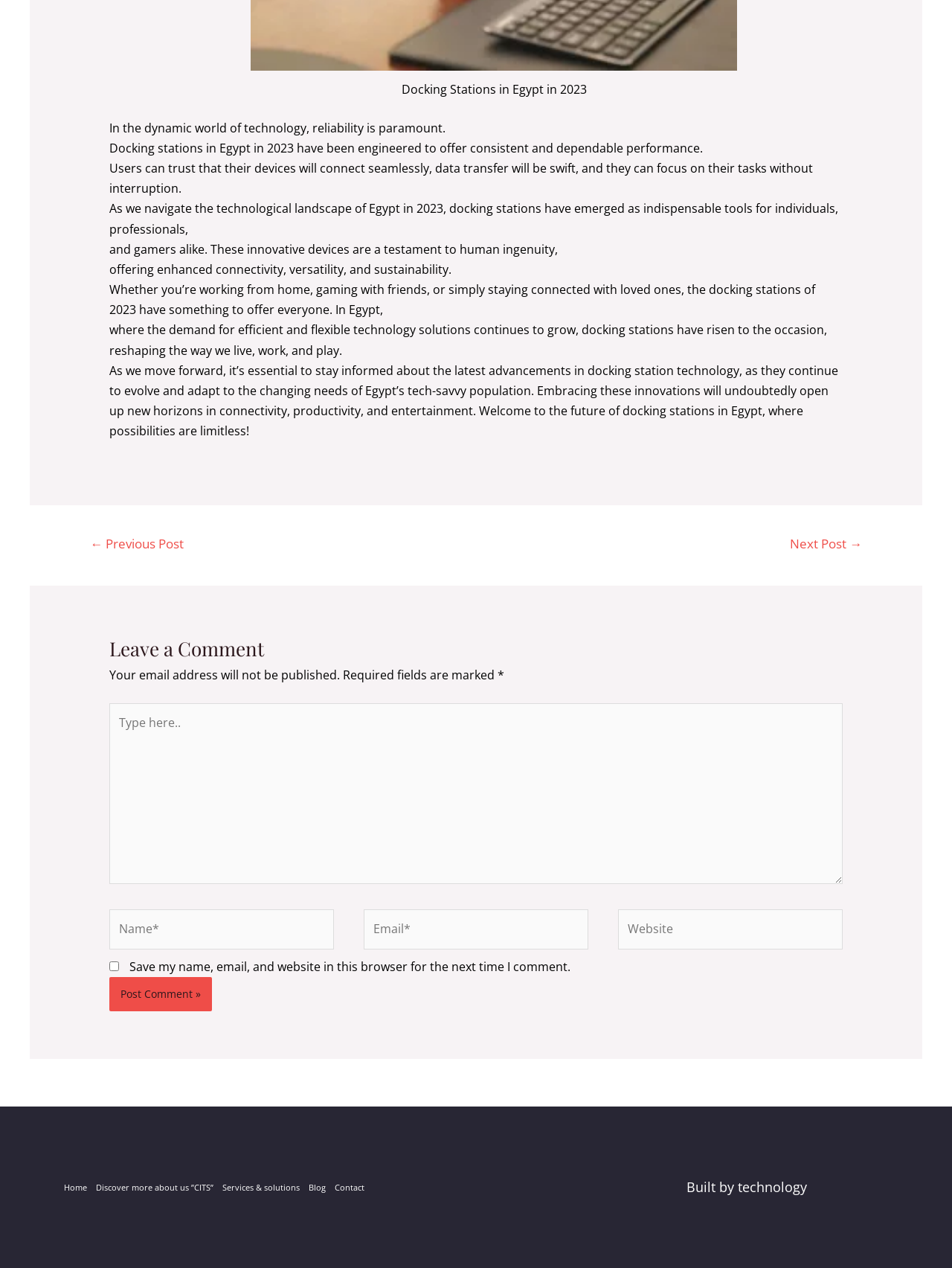Determine the bounding box coordinates of the region that needs to be clicked to achieve the task: "Click on the 'HOME' link".

None